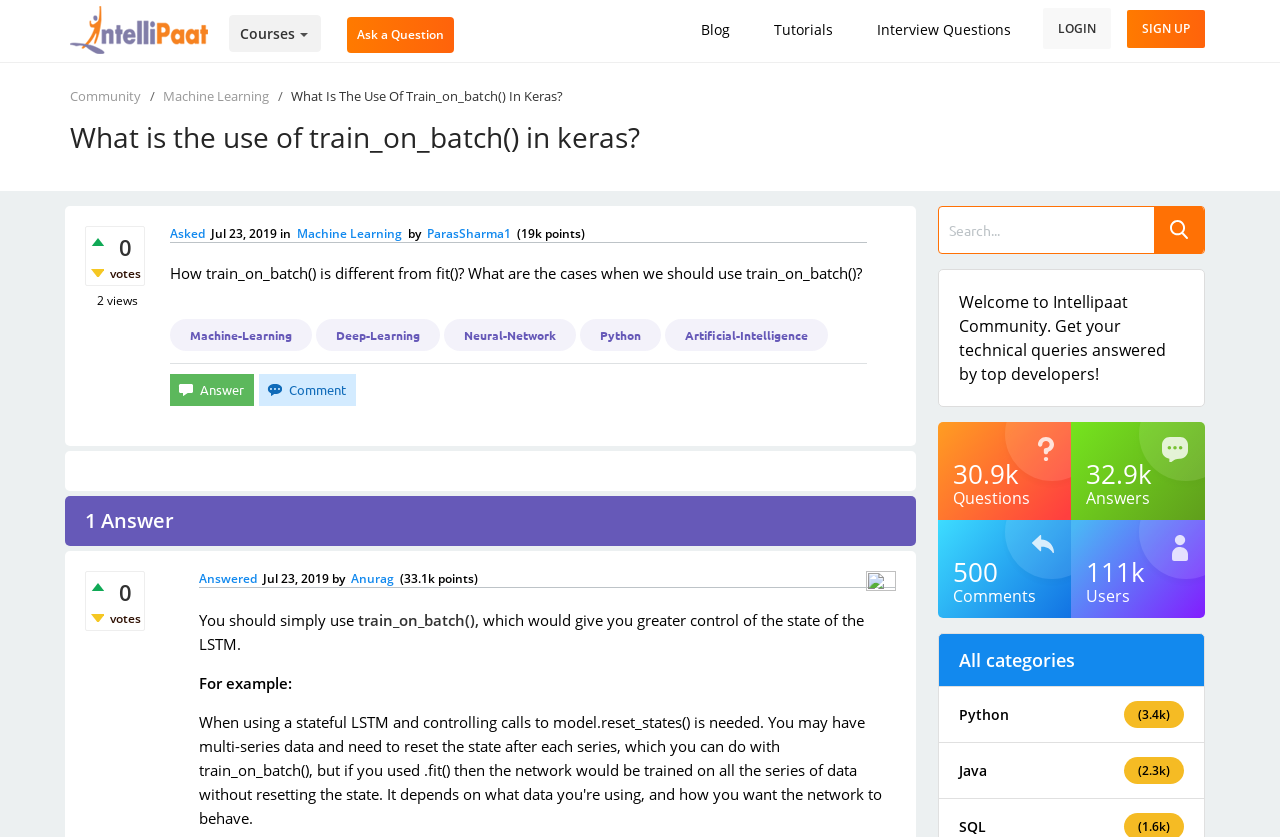Find and generate the main title of the webpage.

What is the use of train_on_batch() in keras?